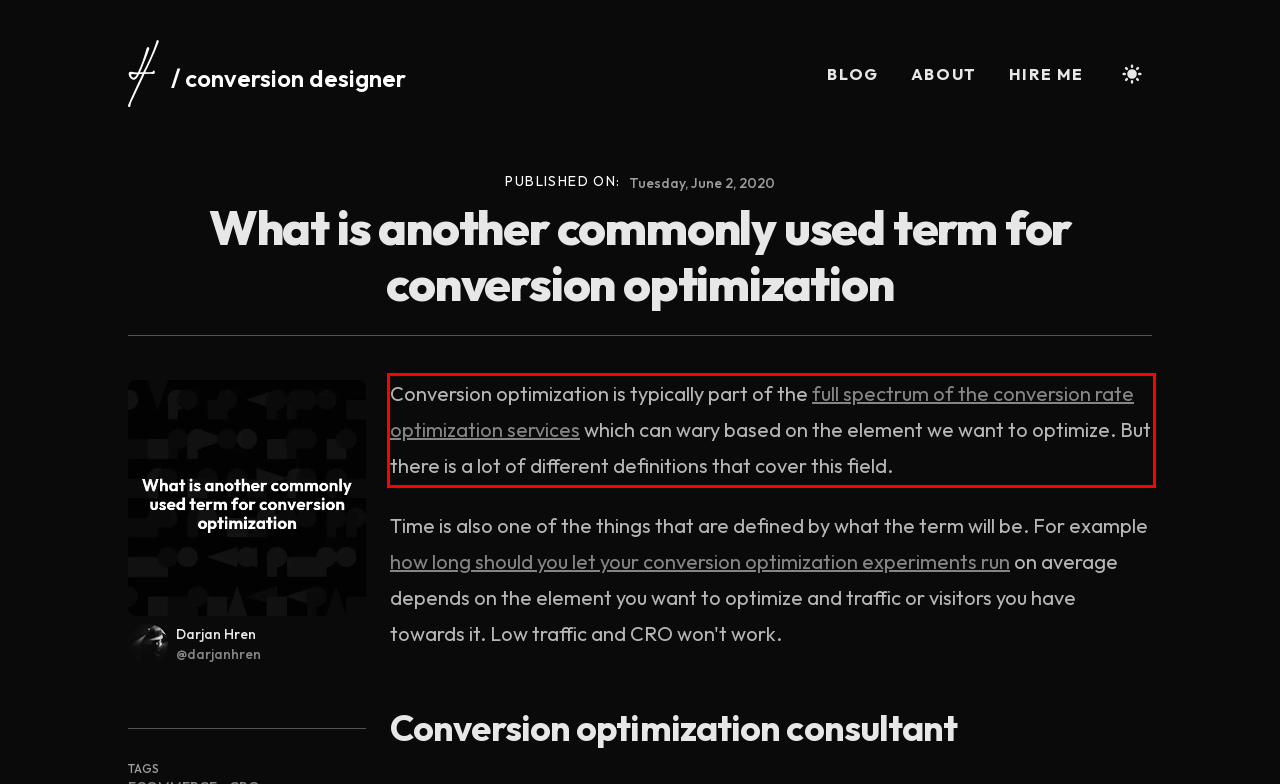Using the webpage screenshot, recognize and capture the text within the red bounding box.

Conversion optimization is typically part of the full spectrum of the conversion rate optimization services which can wary based on the element we want to optimize. But there is a lot of different definitions that cover this field.